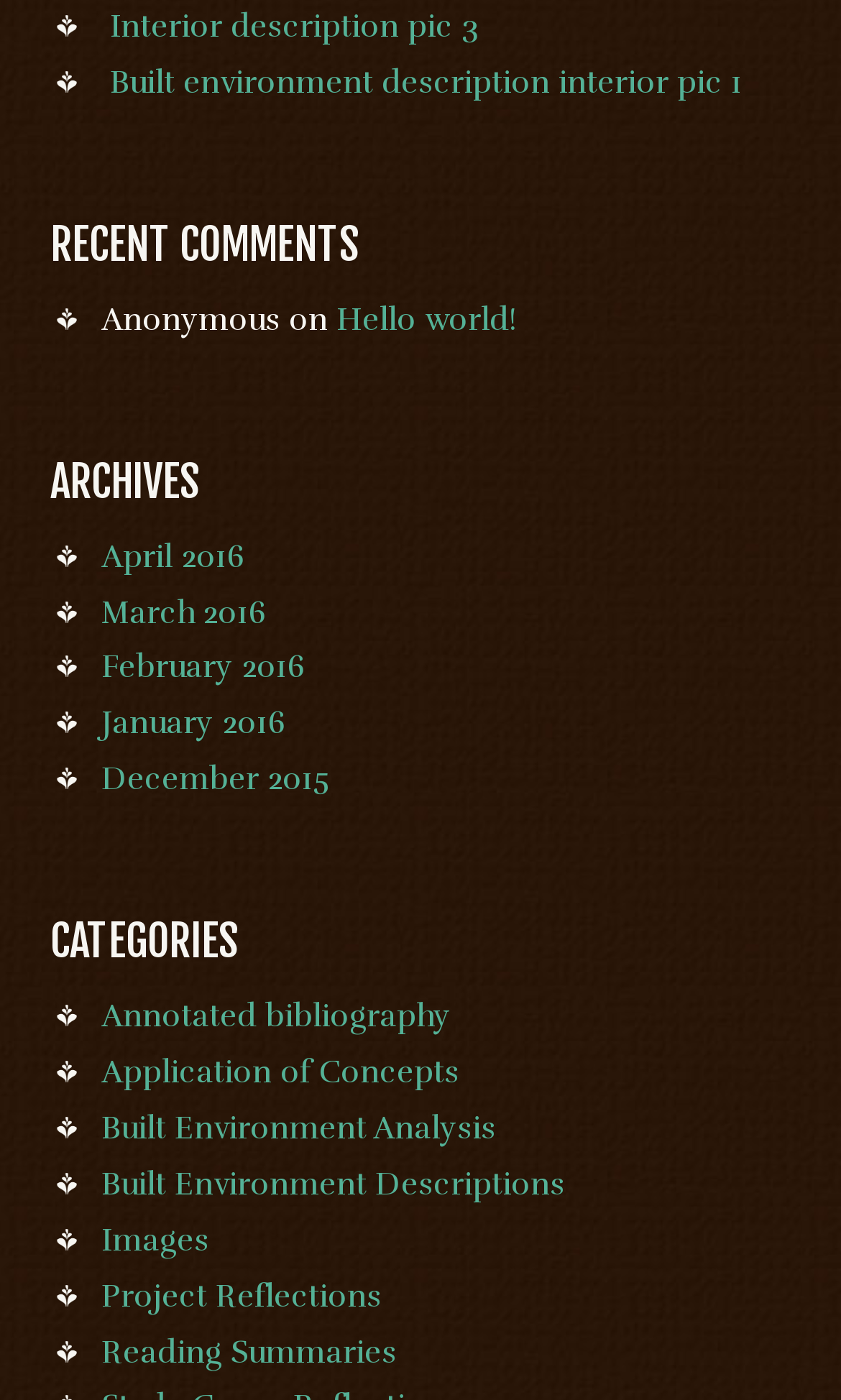How many comments are shown?
Using the details shown in the screenshot, provide a comprehensive answer to the question.

I saw the 'RECENT COMMENTS' section, which only shows one comment from 'Anonymous' with a link to 'Hello world!'